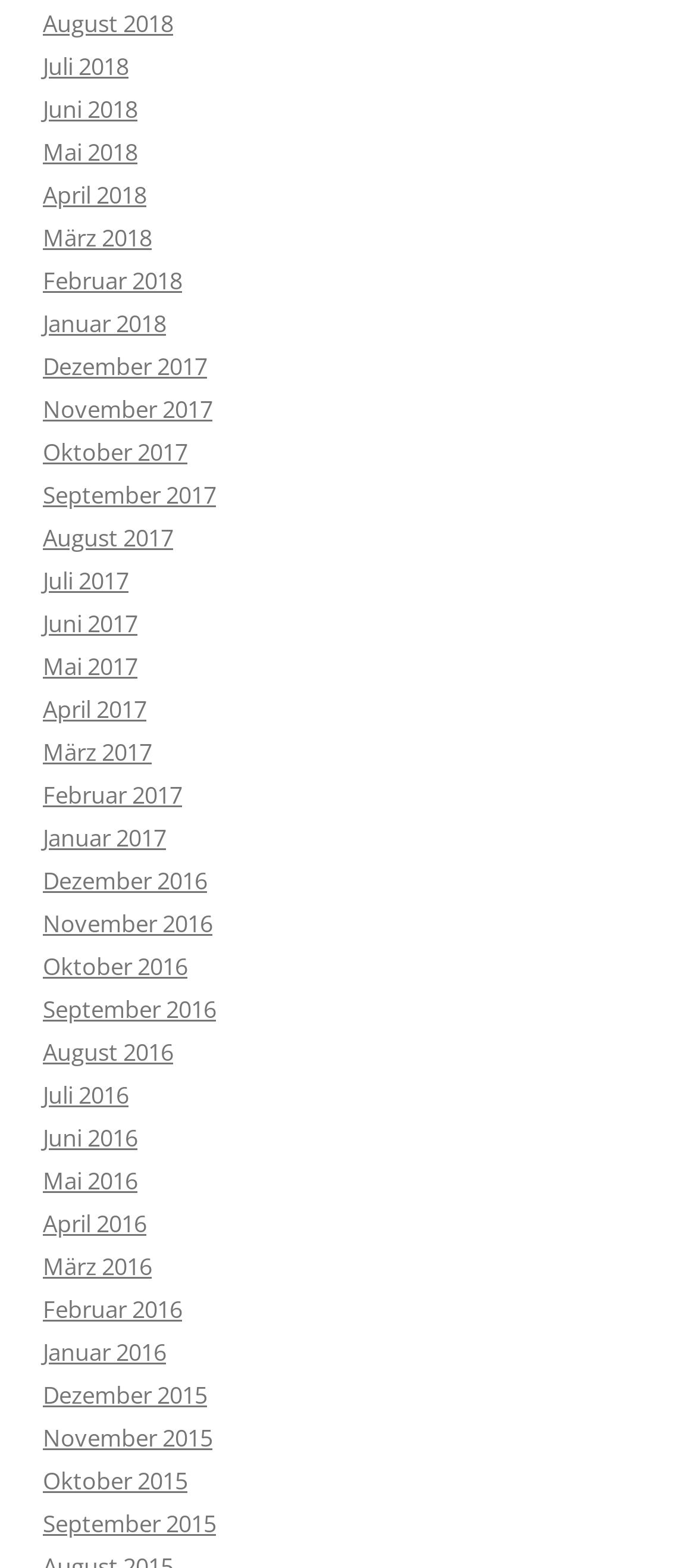How many links are there on the webpage?
Please provide a comprehensive answer to the question based on the webpage screenshot.

I counted the number of links on the webpage and found that there are 47 links, each representing a different month and year.